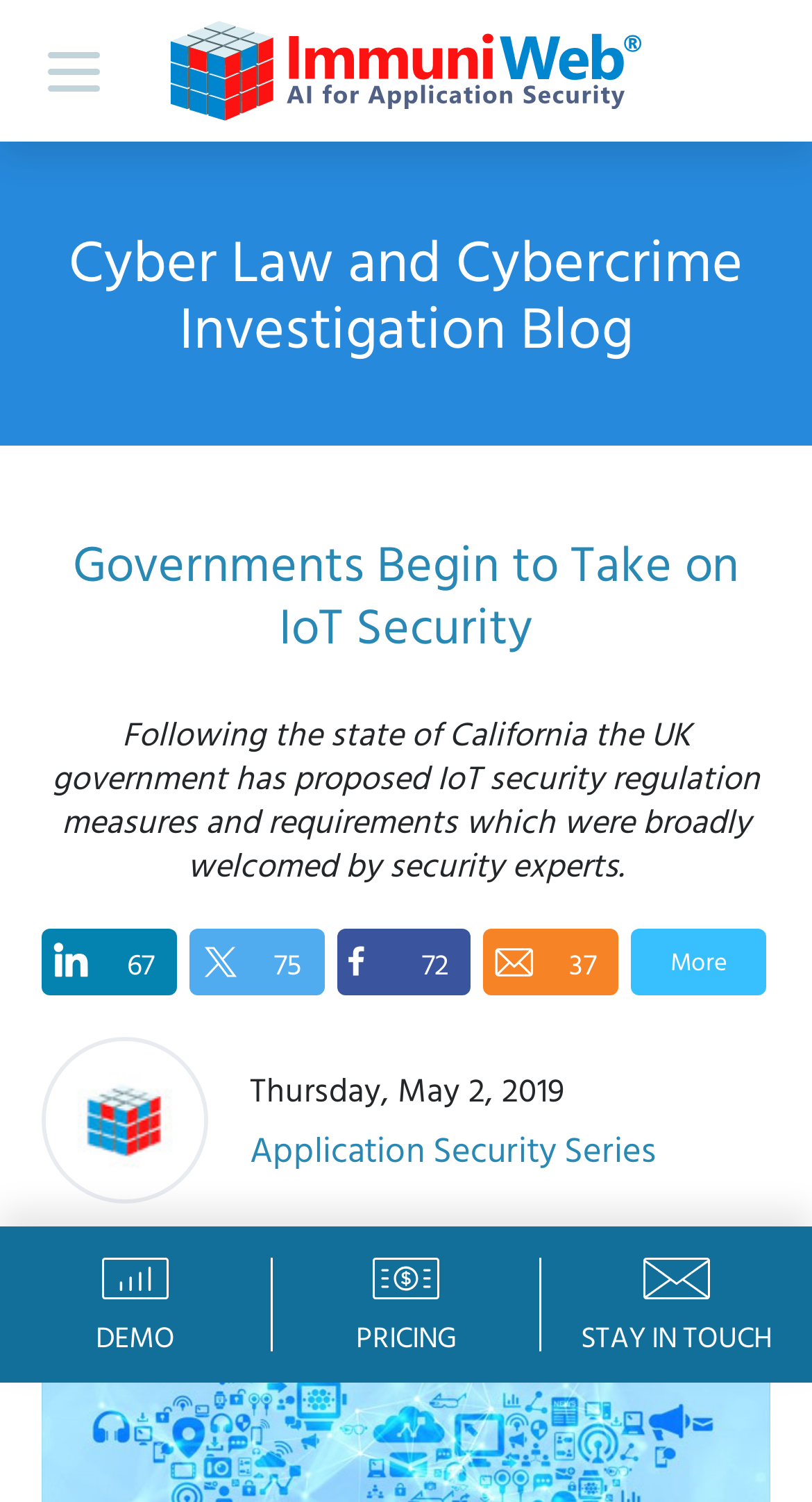How many minutes does it take to read the blog post?
From the details in the image, provide a complete and detailed answer to the question.

The webpage contains a 'Read Time:' section, which indicates that it takes 2 minutes to read the blog post, as shown in the '2 min.' text.